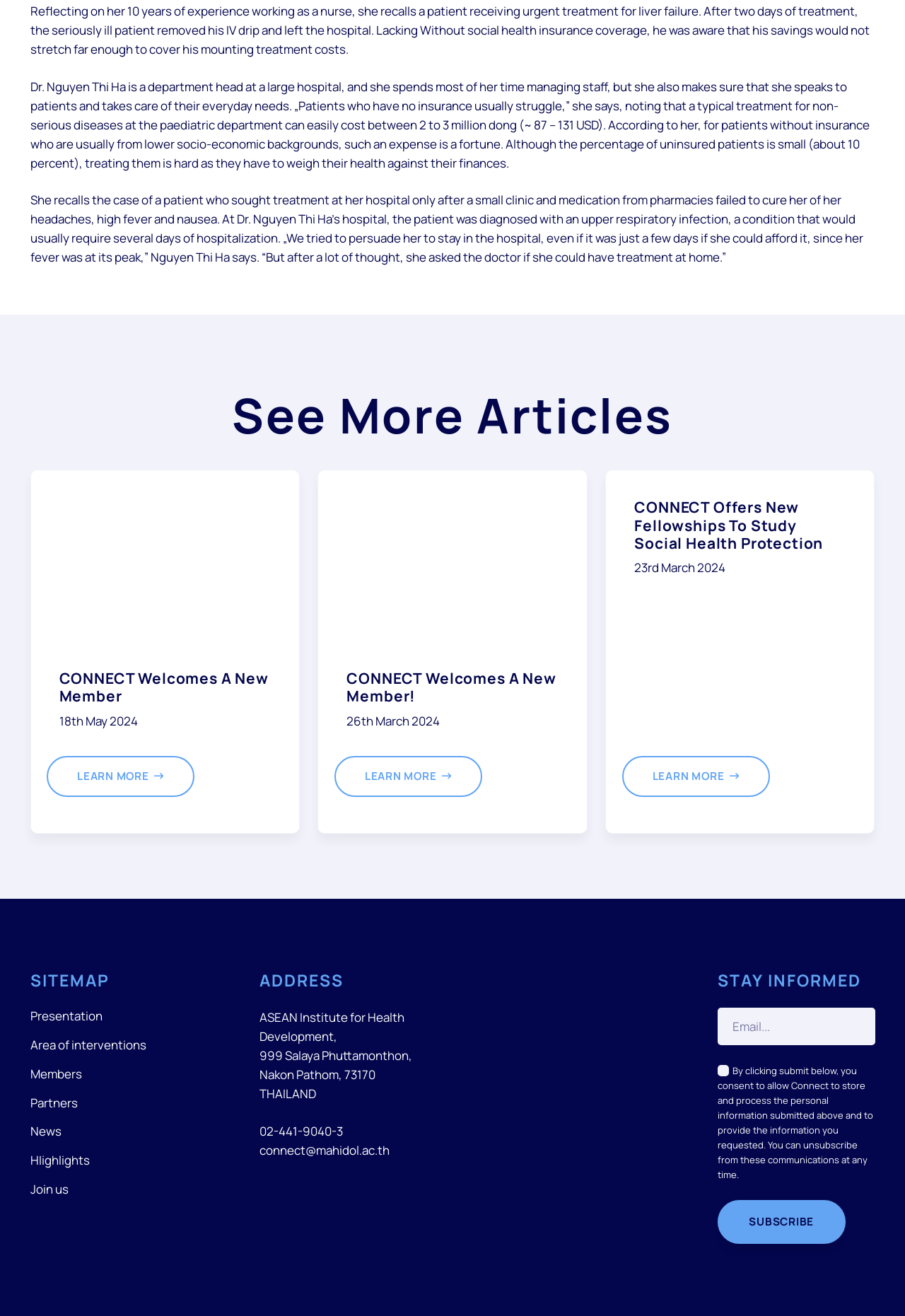Please identify the bounding box coordinates of the element's region that should be clicked to execute the following instruction: "Check 'What's New'". The bounding box coordinates must be four float numbers between 0 and 1, i.e., [left, top, right, bottom].

None